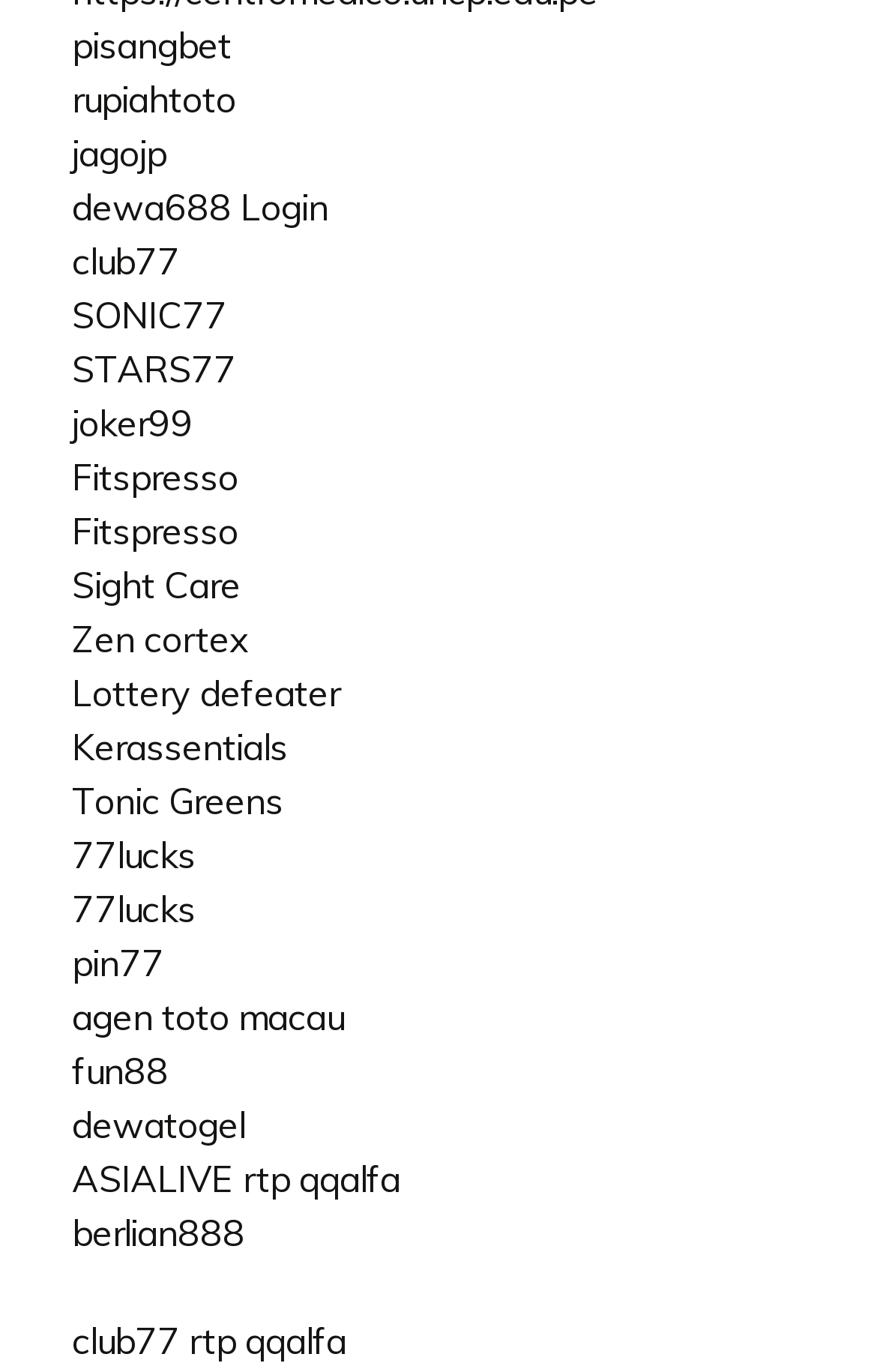Could you indicate the bounding box coordinates of the region to click in order to complete this instruction: "check out SONIC77".

[0.082, 0.213, 0.259, 0.246]